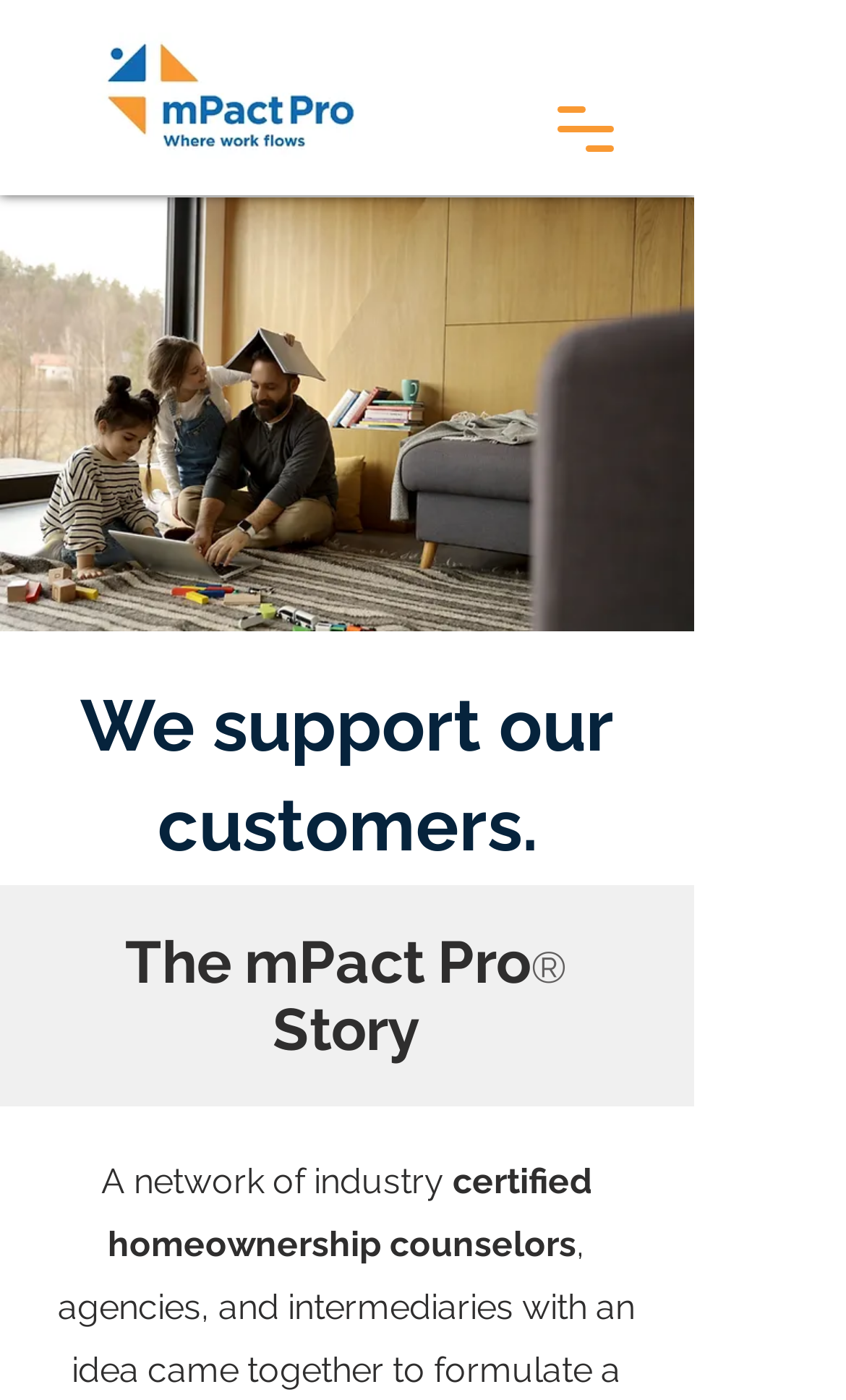How many headings are there on the webpage?
Based on the image, answer the question with a single word or brief phrase.

2